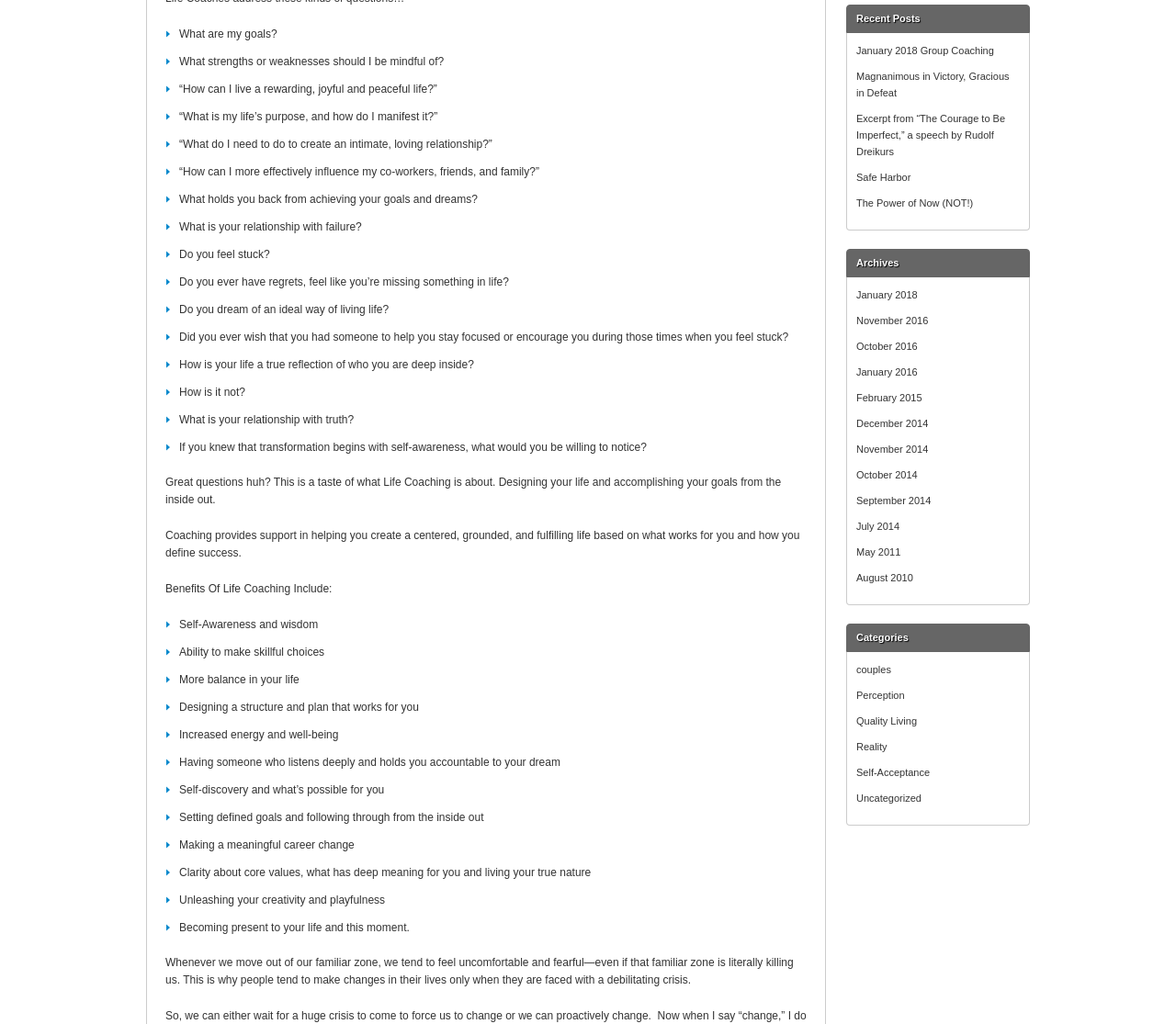Locate the bounding box coordinates of the UI element described by: "Perception". The bounding box coordinates should consist of four float numbers between 0 and 1, i.e., [left, top, right, bottom].

[0.728, 0.673, 0.769, 0.684]